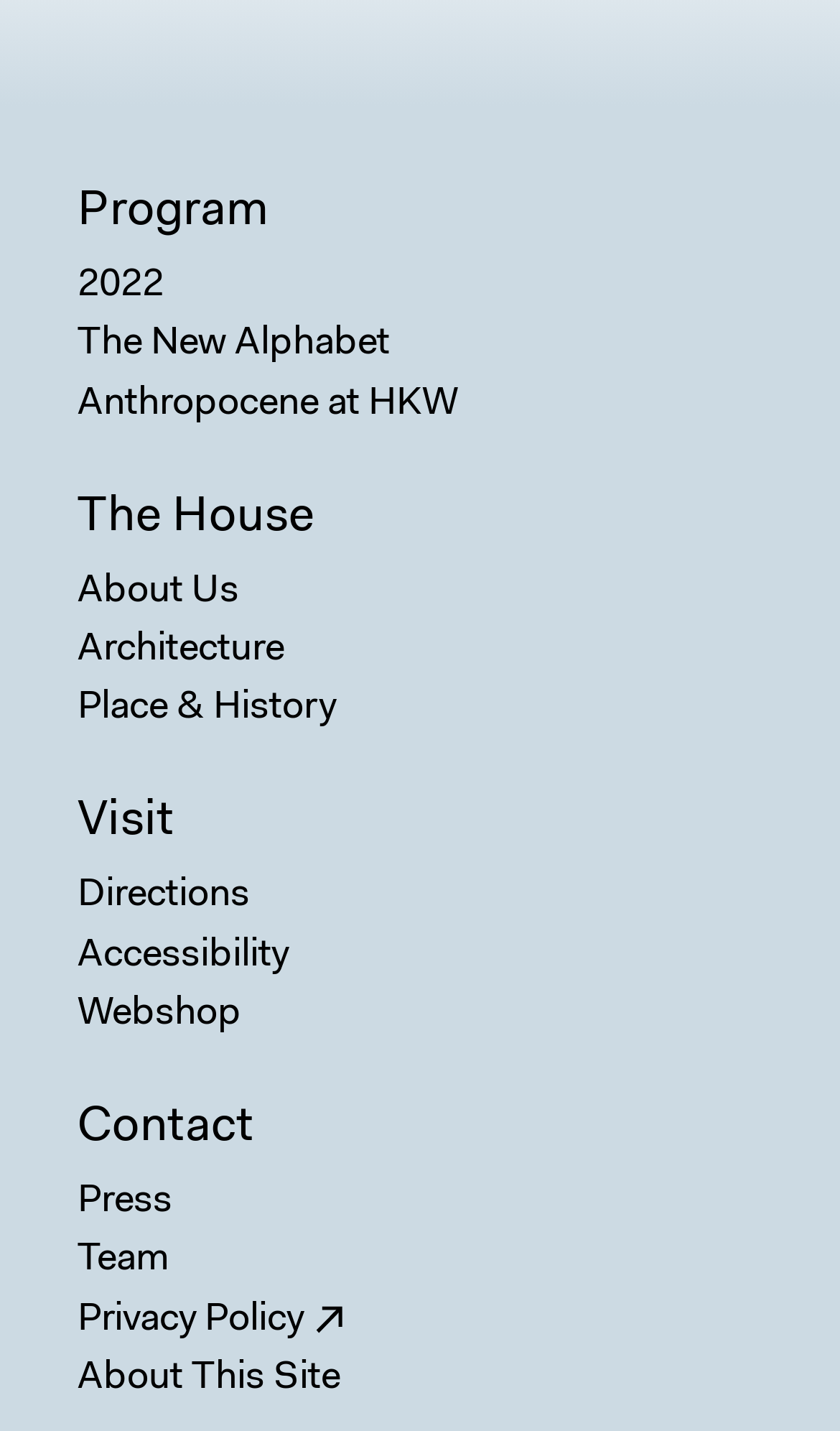Please identify the bounding box coordinates of the clickable element to fulfill the following instruction: "View areas in Northern Virginia". The coordinates should be four float numbers between 0 and 1, i.e., [left, top, right, bottom].

None